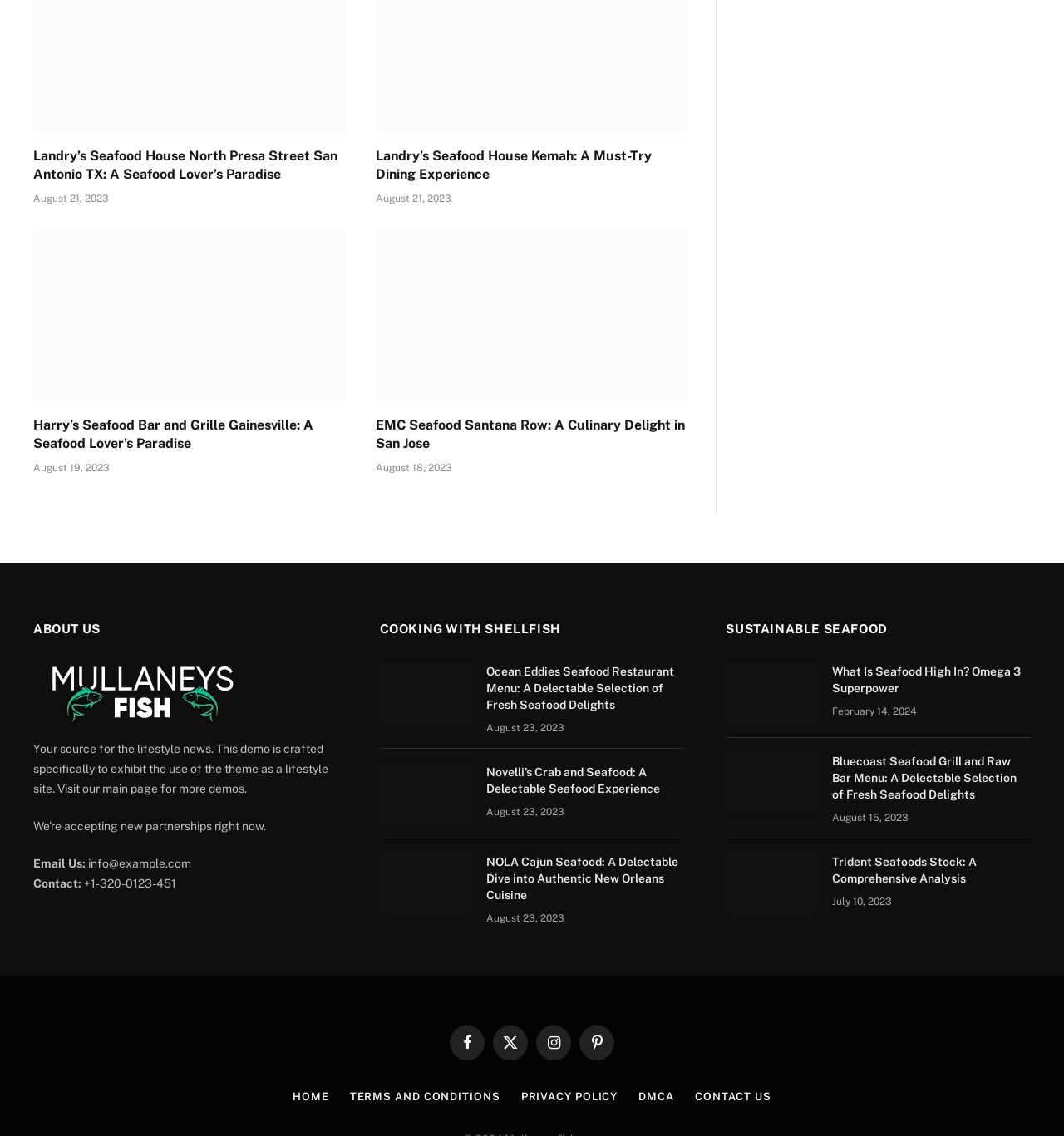Could you indicate the bounding box coordinates of the region to click in order to complete this instruction: "Contact via 'info@example.com'".

[0.08, 0.754, 0.18, 0.766]